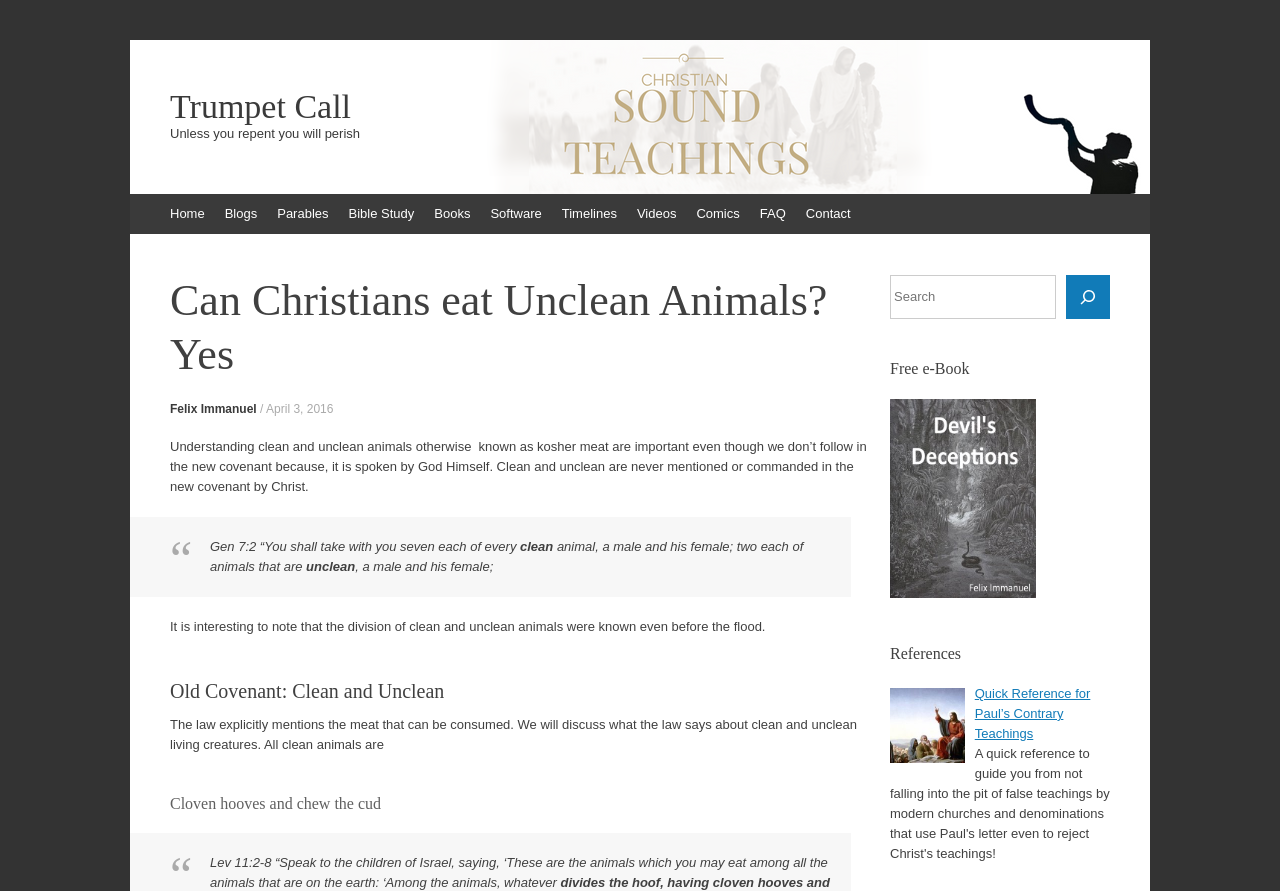Answer the following in one word or a short phrase: 
What is the topic of the article?

Clean and unclean animals